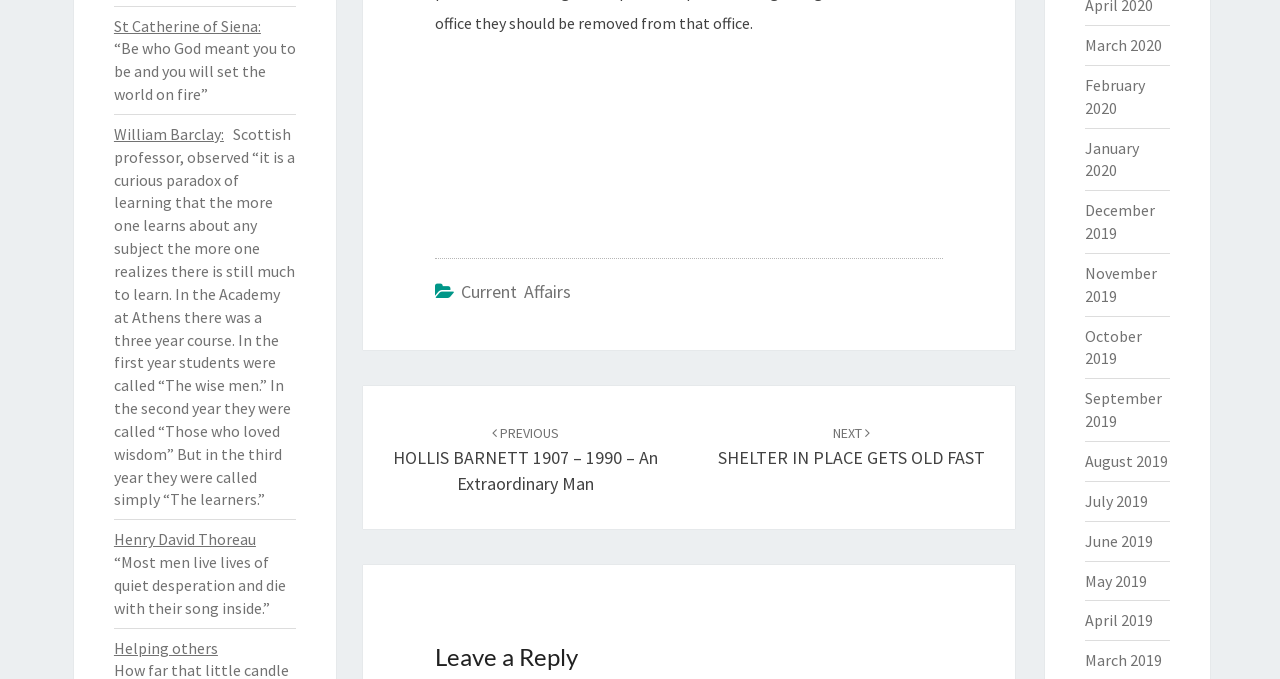Who is the author of the quote about learning?
Examine the webpage screenshot and provide an in-depth answer to the question.

I found the quote about learning in the StaticText element with the text 'William Barclay:' followed by the quote 'it is a curious paradox of learning that the more one learns about any subject the more one realizes there is still much to learn...'.